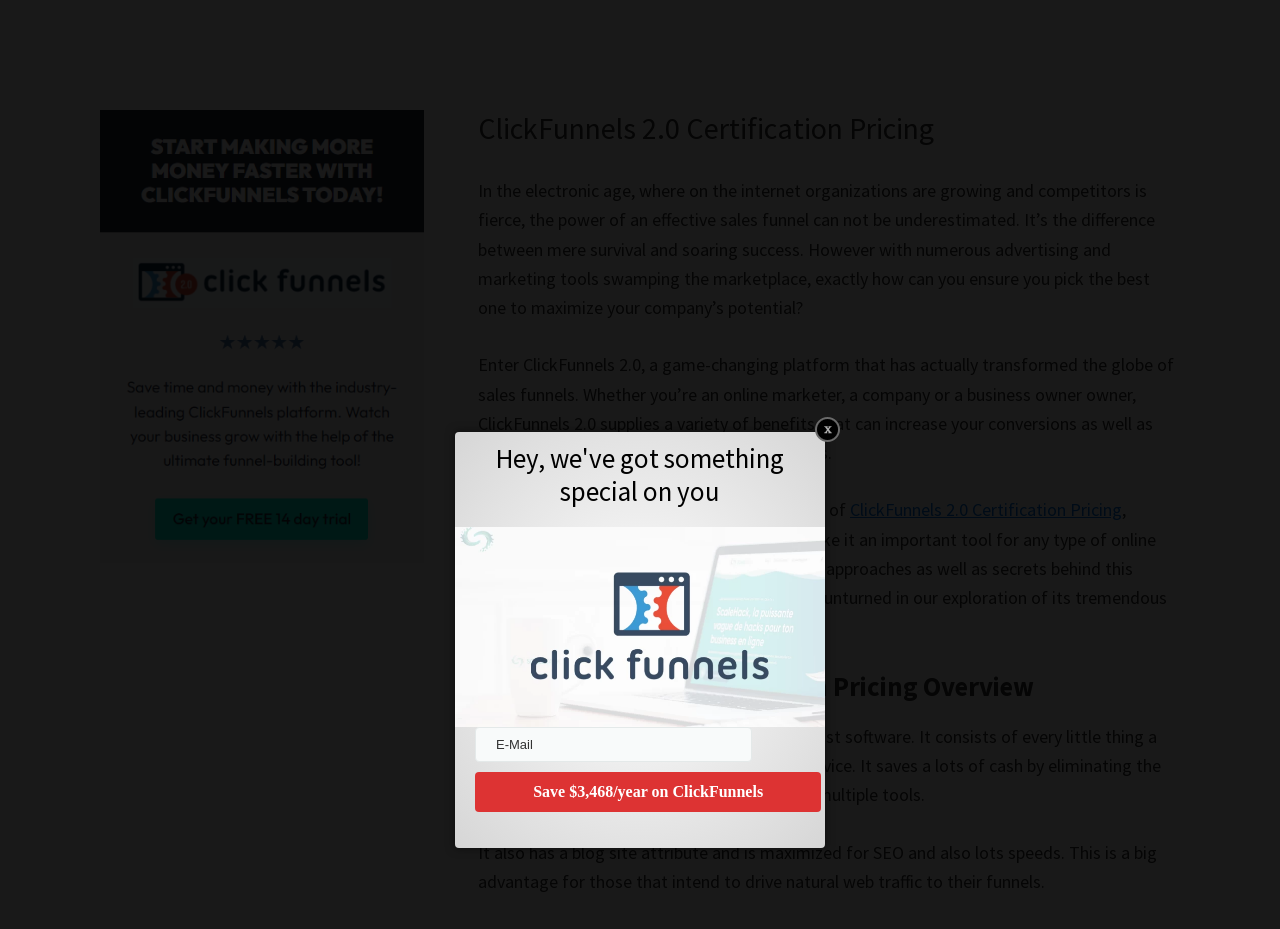What is the purpose of the 'E-Mail' textbox?
Please answer the question as detailed as possible.

The 'E-Mail' textbox is likely used to input an email address, possibly to receive information or updates related to ClickFunnels 2.0 Certification Pricing.